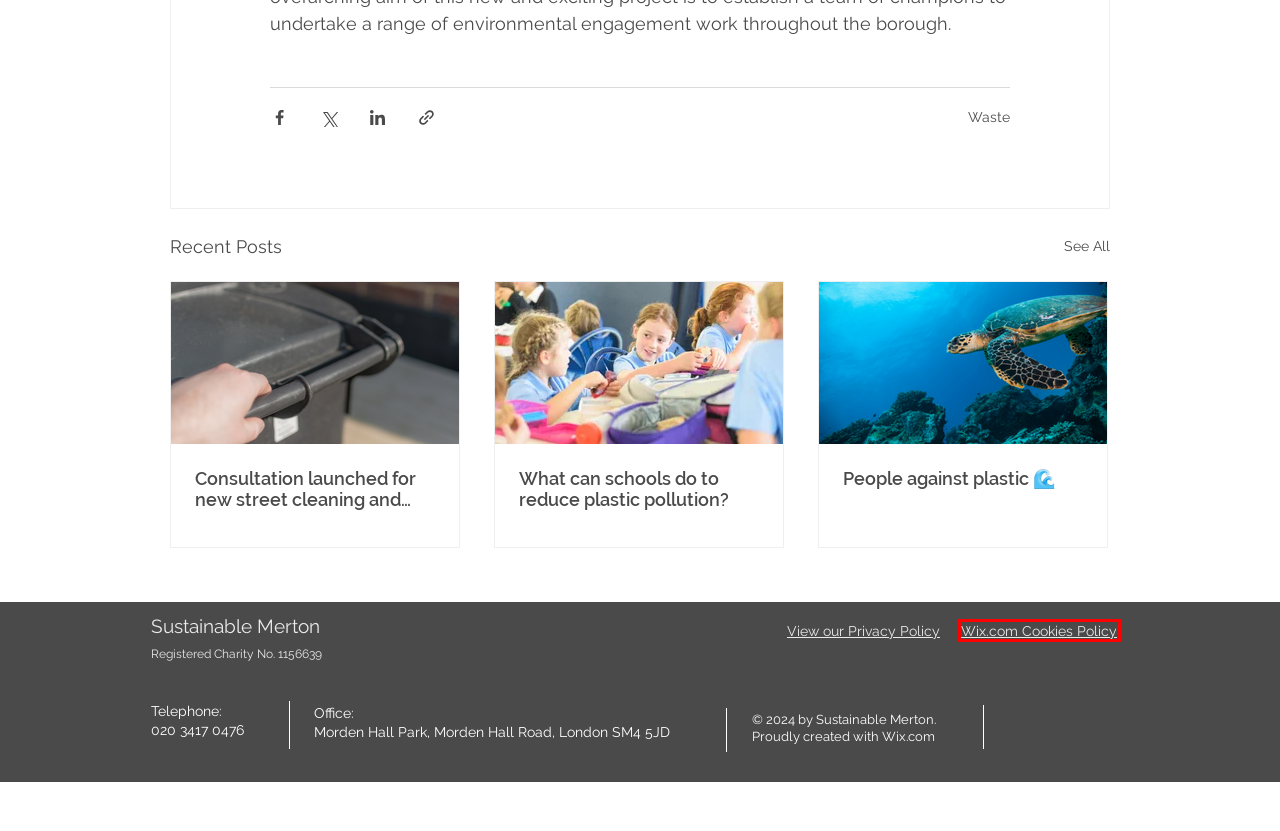You have been given a screenshot of a webpage, where a red bounding box surrounds a UI element. Identify the best matching webpage description for the page that loads after the element in the bounding box is clicked. Options include:
A. What can schools do to reduce plastic pollution?
B. Consultation launched for new street cleaning and waste collection services
C. JOIN US | Sustainable Merton
D. Air Quality
E. Sustainable Merton | About Us | Leading environmental charity
F. About Privacy | WIX
G. People against plastic 🌊
H. Privacy Policy | Sustainable Merton

F